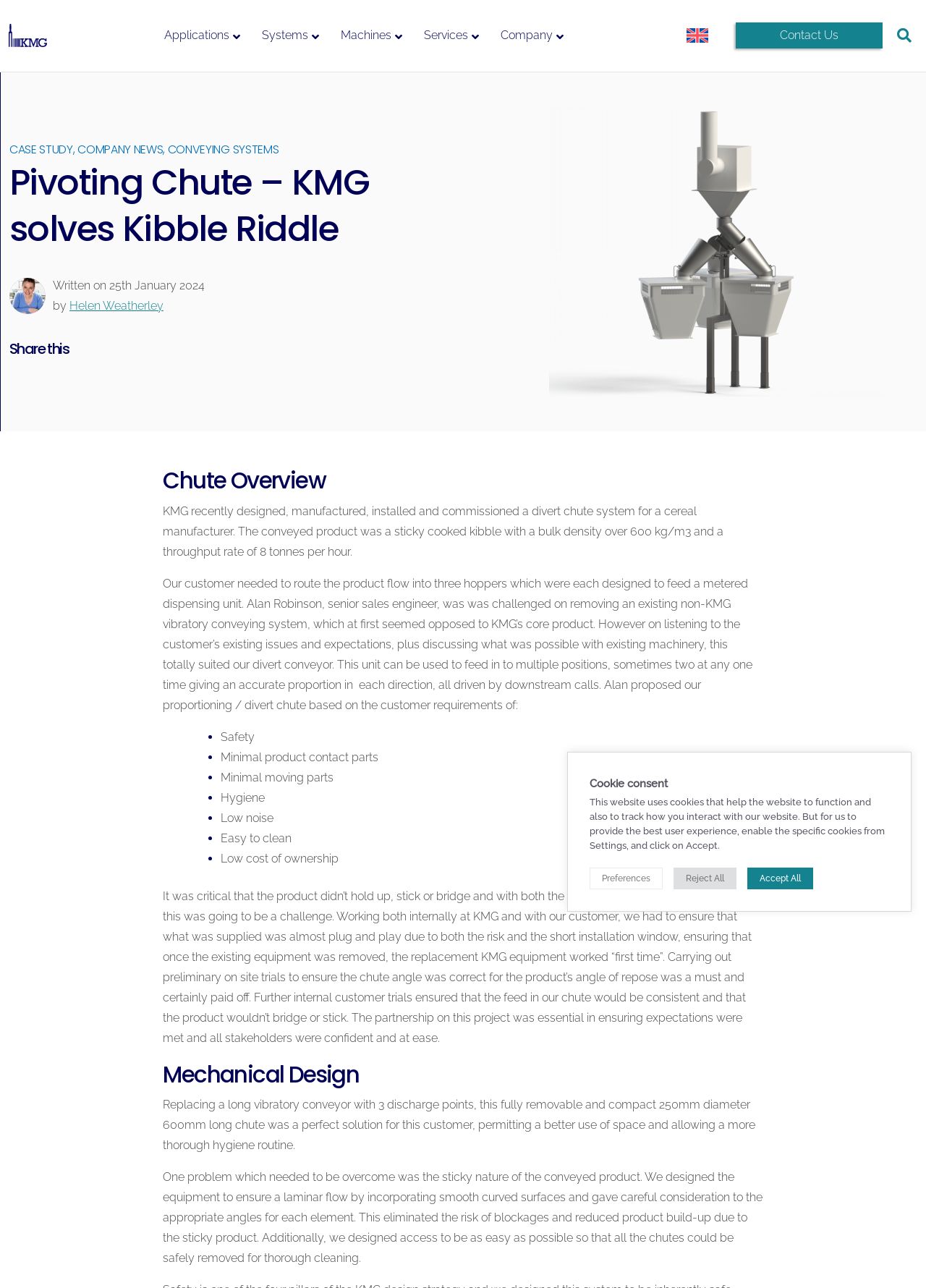Bounding box coordinates should be provided in the format (top-left x, top-left y, bottom-right x, bottom-right y) with all values between 0 and 1. Identify the bounding box for this UI element: Services

[0.465, 0.0, 0.547, 0.056]